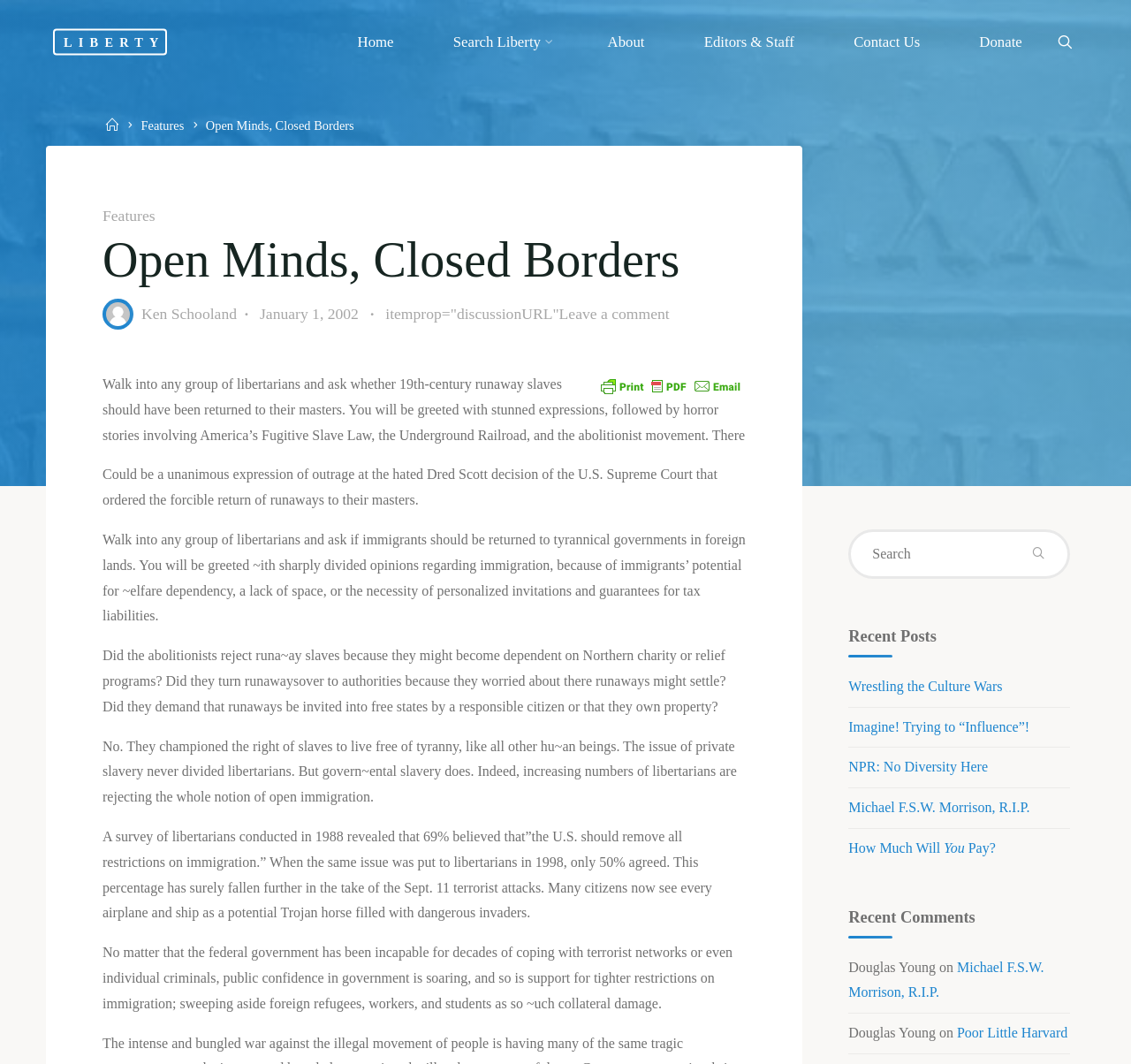Determine the bounding box coordinates for the element that should be clicked to follow this instruction: "Leave a comment". The coordinates should be given as four float numbers between 0 and 1, in the format [left, top, right, bottom].

[0.494, 0.286, 0.592, 0.303]